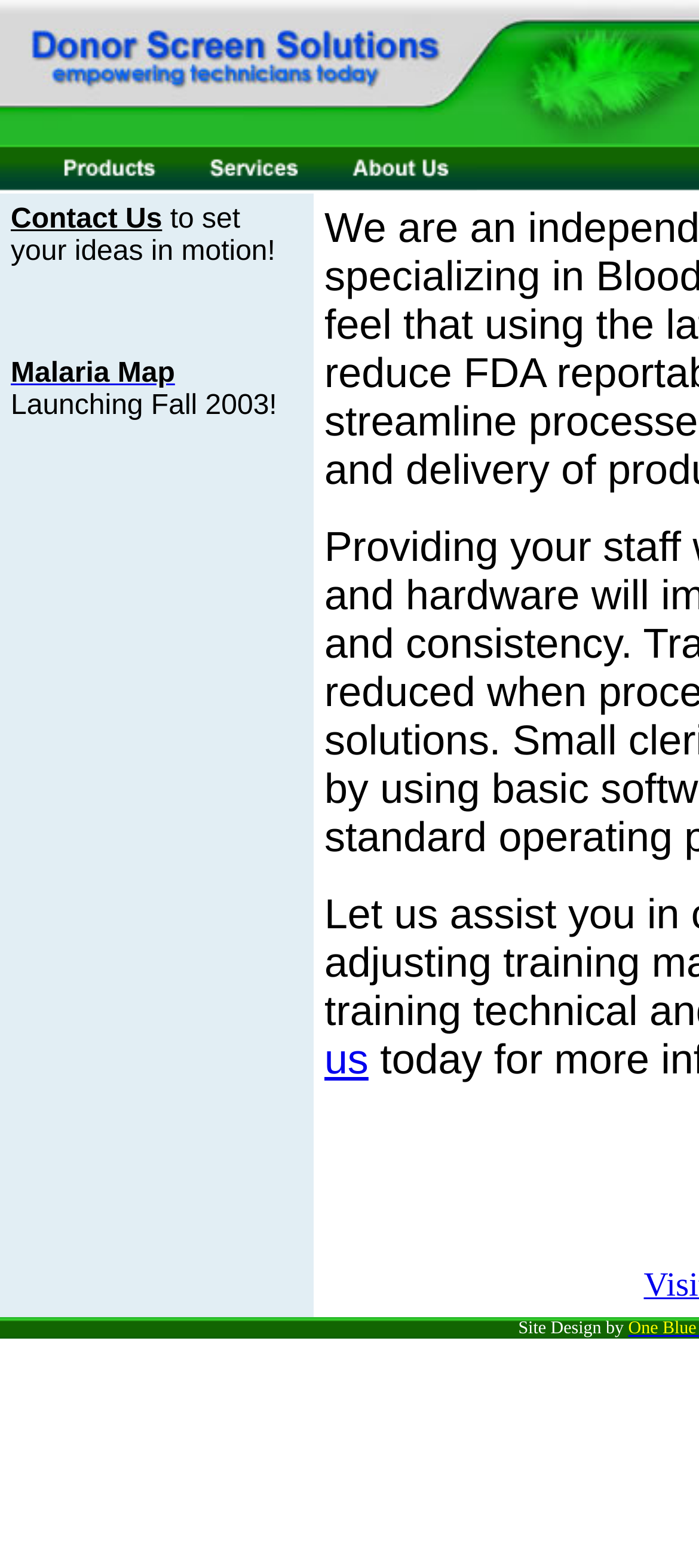Please provide a brief answer to the following inquiry using a single word or phrase:
What is the call-to-action in the table cell?

Contact Us